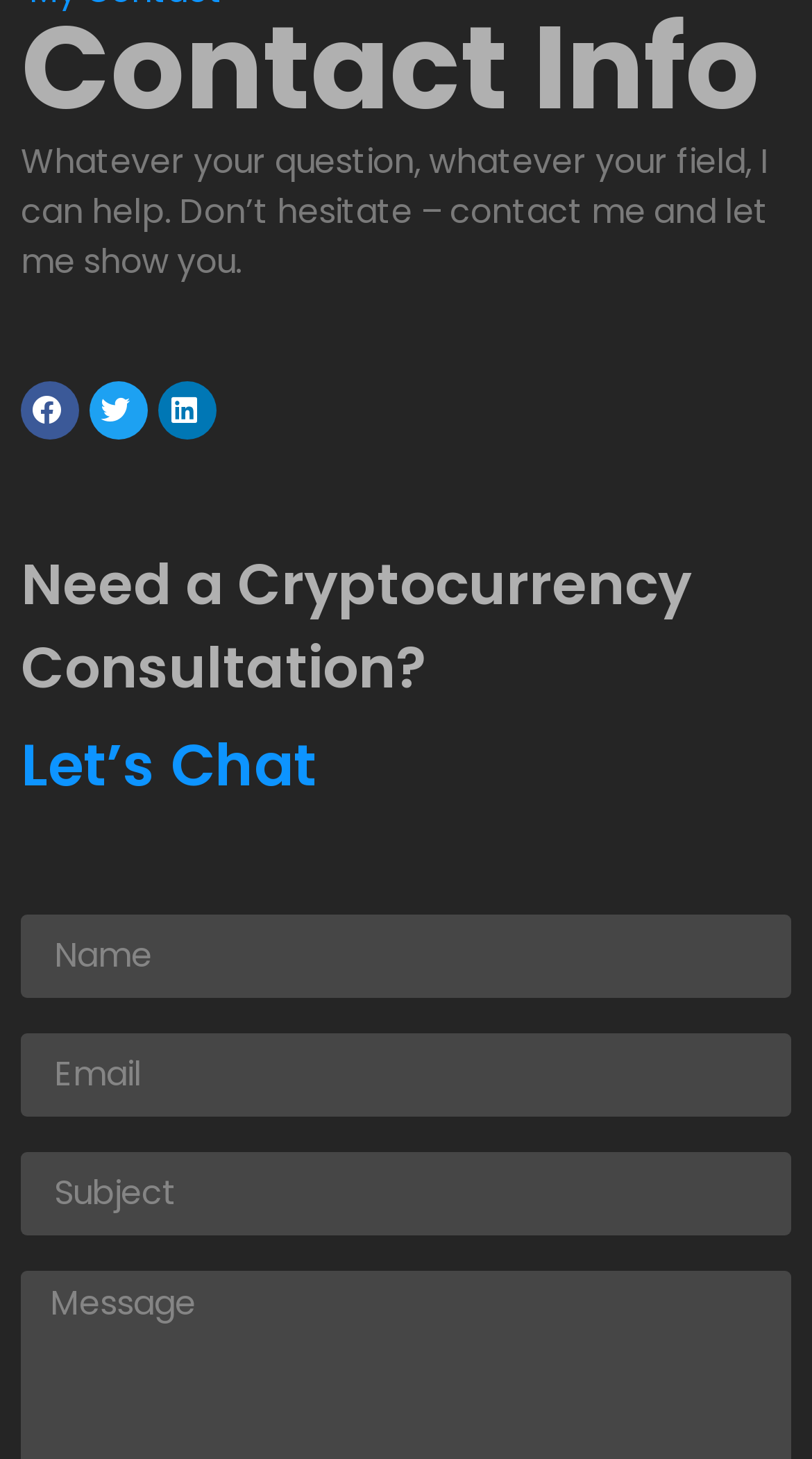From the given element description: "parent_node: Name name="form_fields[name]" placeholder="Name"", find the bounding box for the UI element. Provide the coordinates as four float numbers between 0 and 1, in the order [left, top, right, bottom].

[0.026, 0.627, 0.974, 0.684]